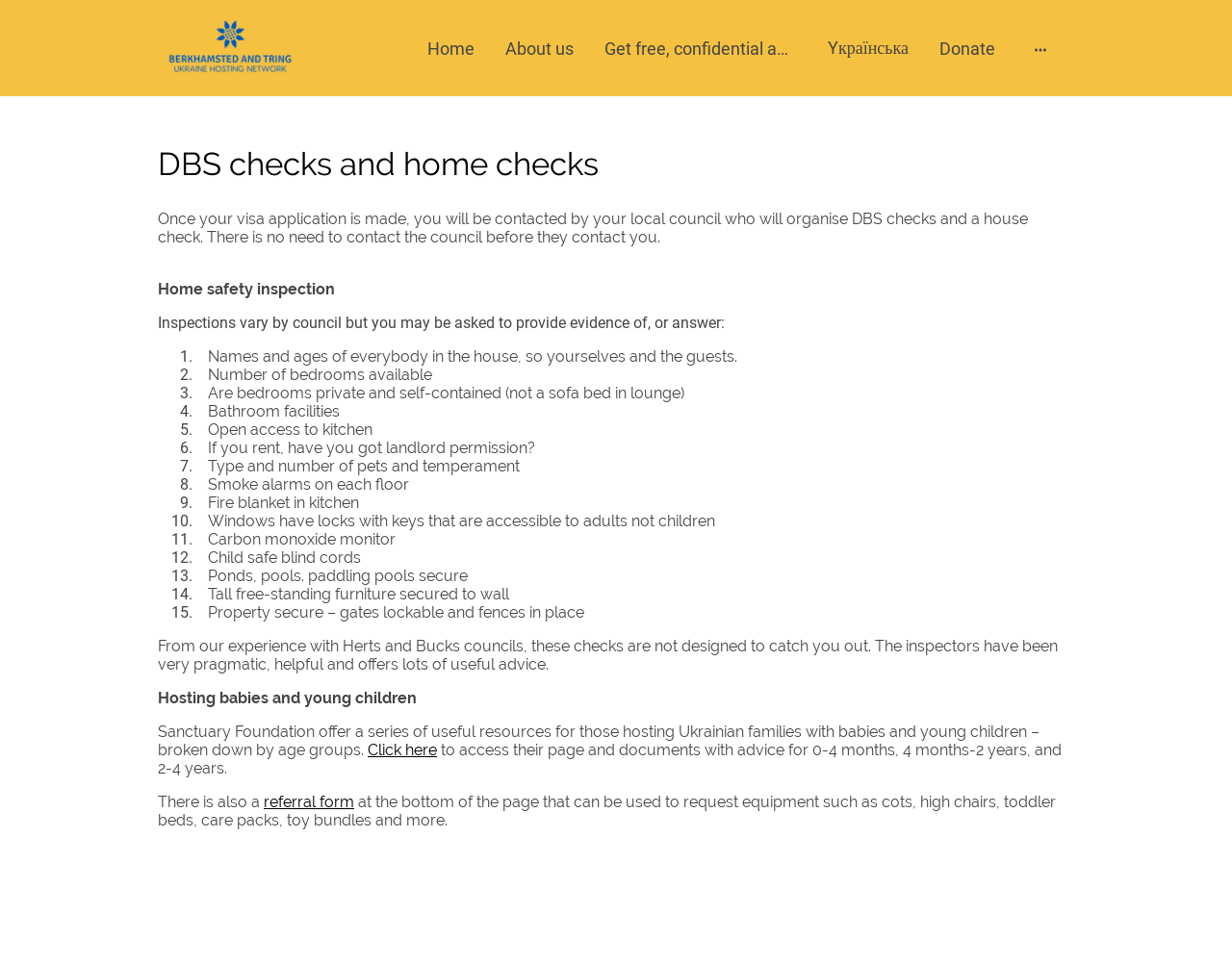Find the bounding box coordinates of the element to click in order to complete the given instruction: "Click Donate."

[0.755, 0.031, 0.816, 0.068]